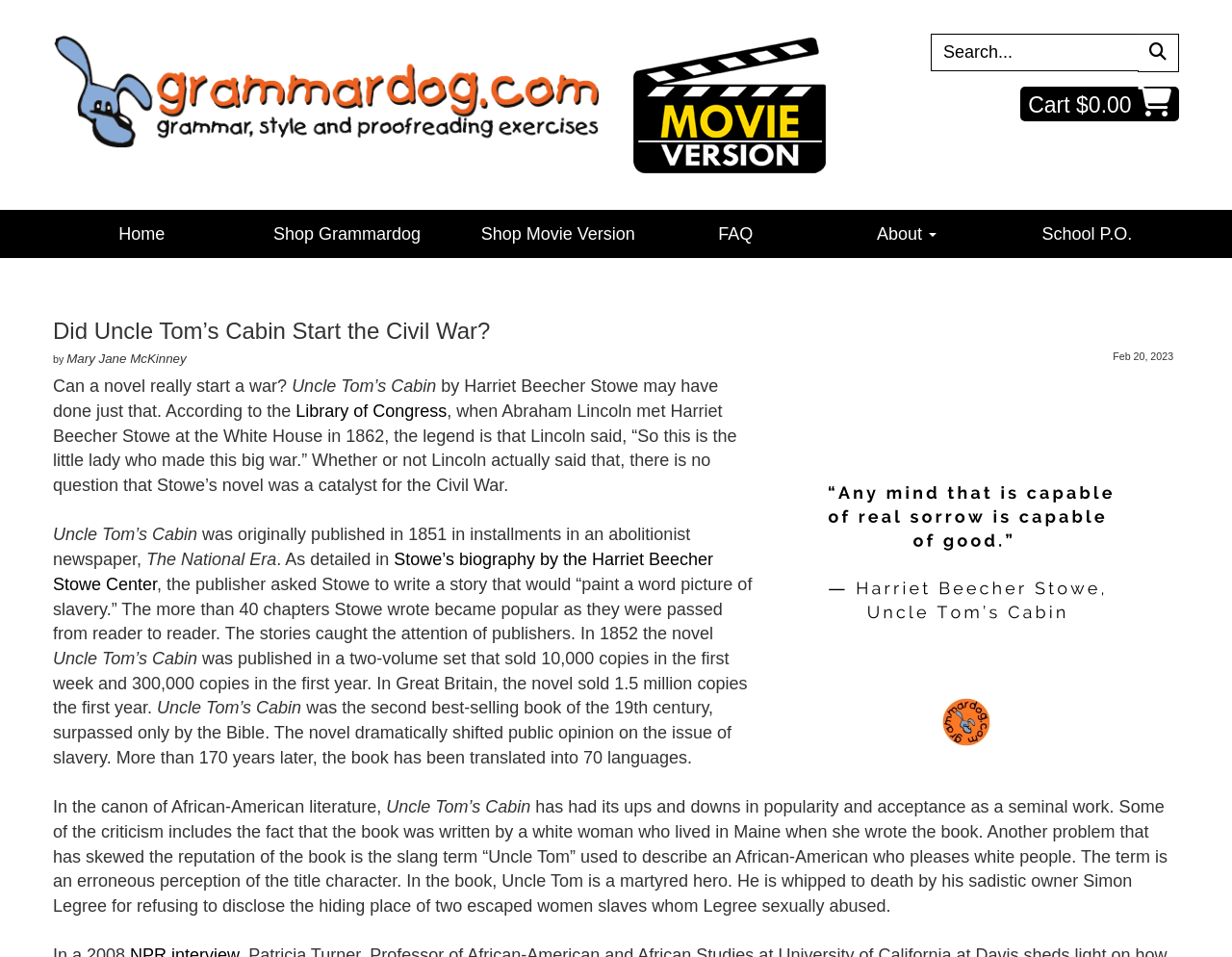Please answer the following question using a single word or phrase: 
How many languages has Uncle Tom’s Cabin been translated into?

70 languages